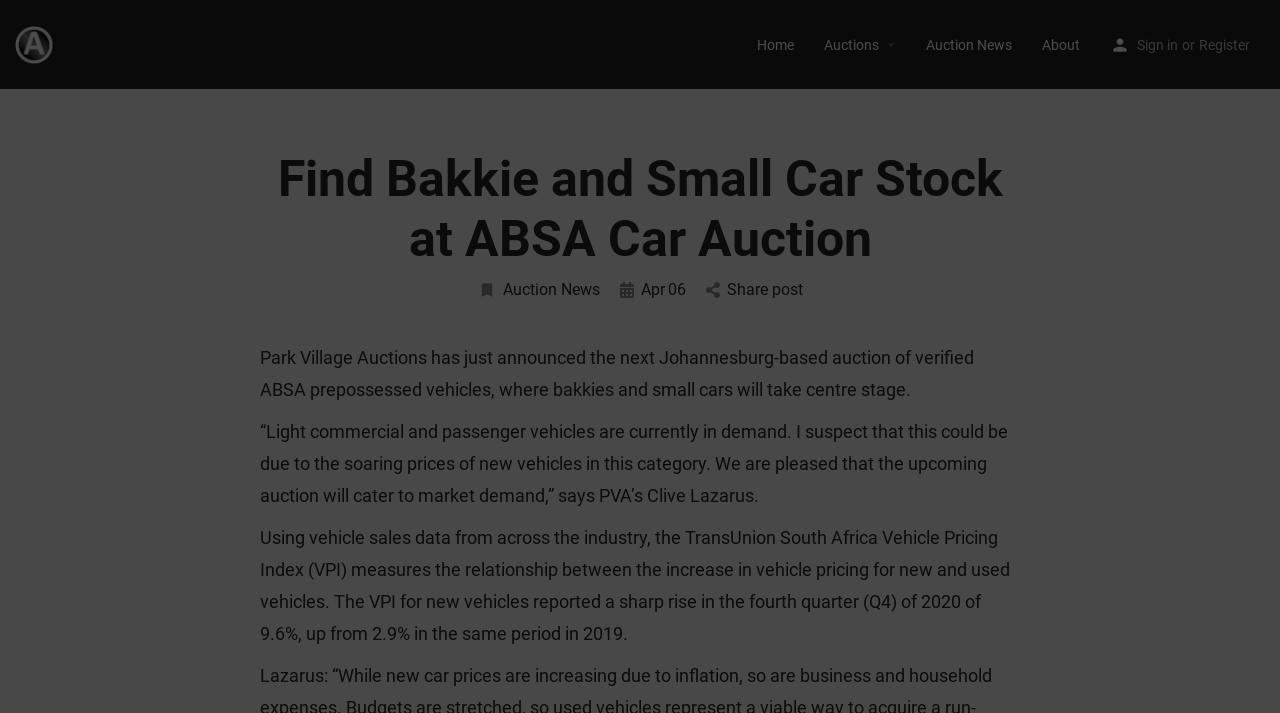Please specify the coordinates of the bounding box for the element that should be clicked to carry out this instruction: "Click on the site logo". The coordinates must be four float numbers between 0 and 1, formatted as [left, top, right, bottom].

[0.012, 0.049, 0.045, 0.072]